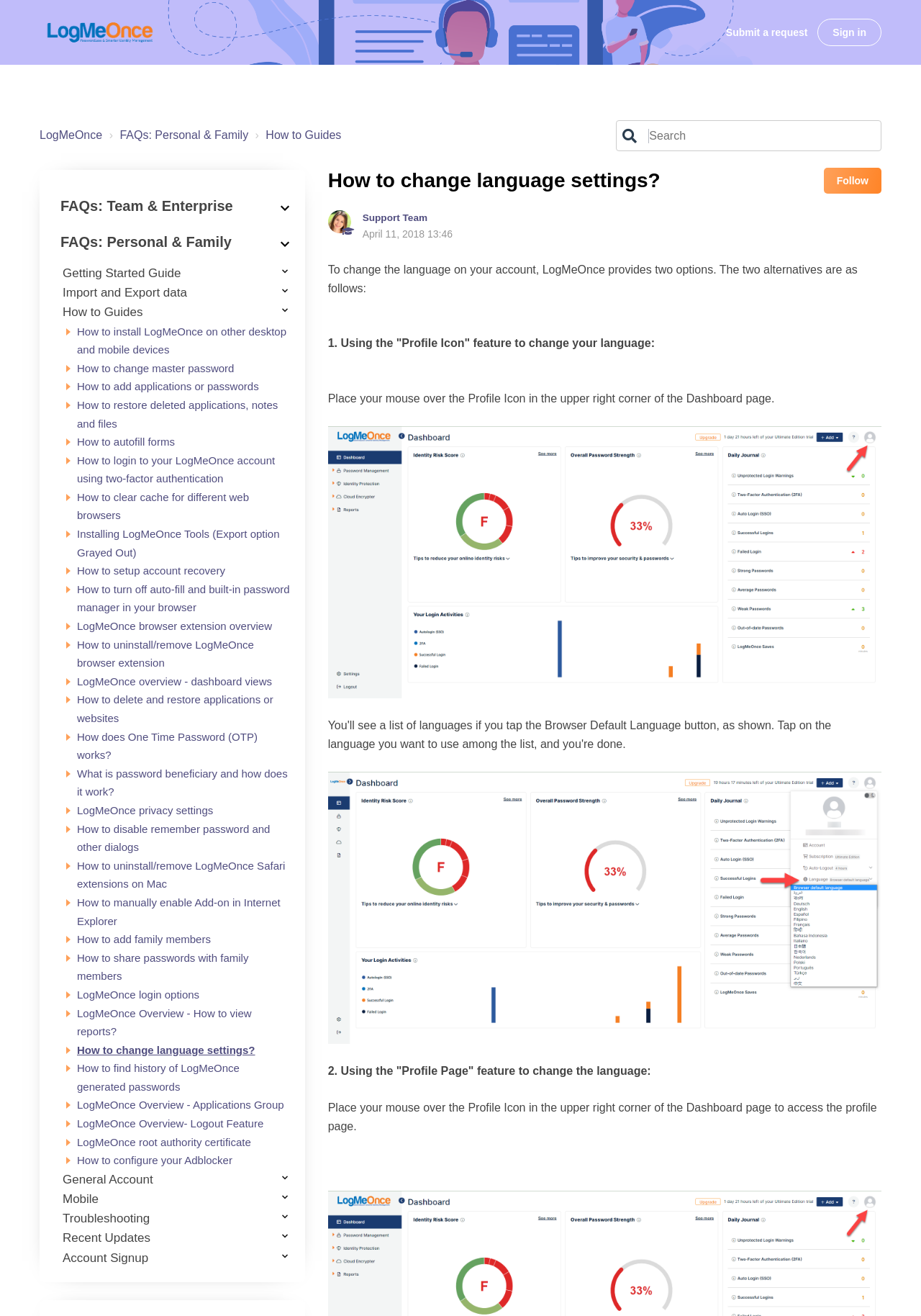Identify the bounding box coordinates of the region that should be clicked to execute the following instruction: "Click the 'Support Team' link".

[0.393, 0.162, 0.464, 0.17]